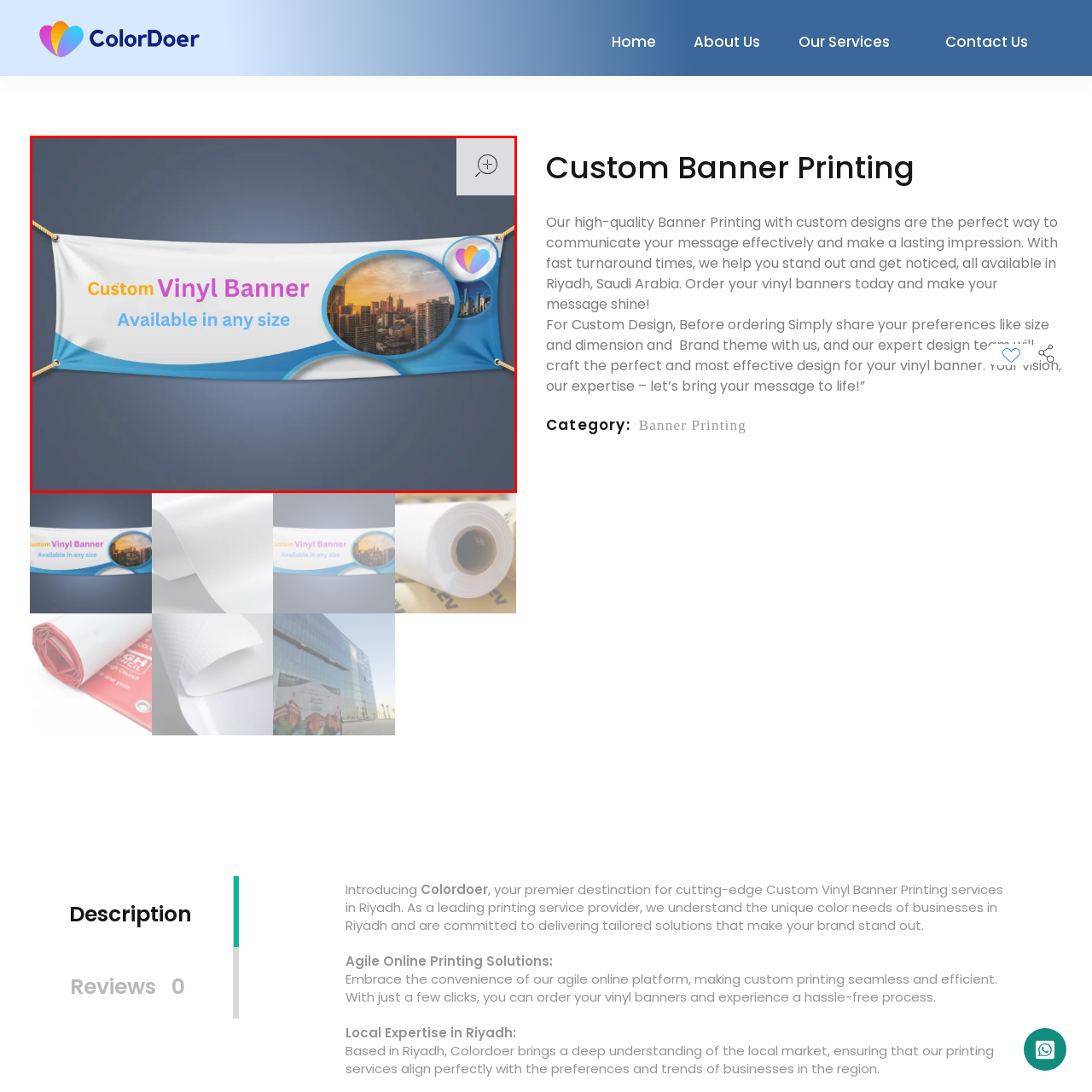Study the area of the image outlined in red and respond to the following question with as much detail as possible: What is symbolized by the city skyline image?

The city skyline image during sunset, which is part of the rounded graphic element on the right side of the banner, symbolizes urban appeal and marketing potential, suggesting that the custom vinyl banner can be effectively used for marketing and promotional activities in urban settings.